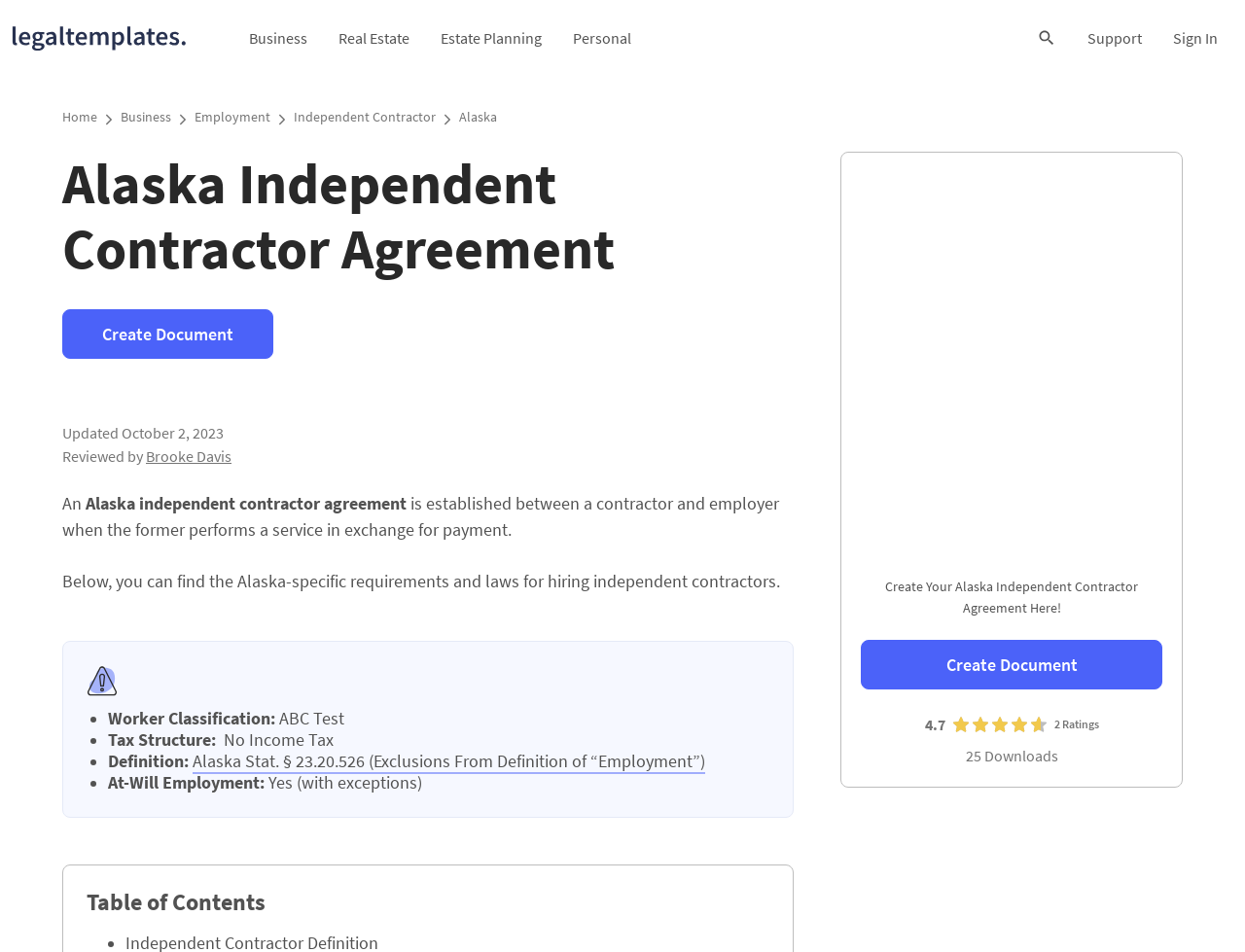Identify the bounding box coordinates for the element that needs to be clicked to fulfill this instruction: "Click the 'Sign In' link". Provide the coordinates in the format of four float numbers between 0 and 1: [left, top, right, bottom].

[0.93, 0.0, 0.991, 0.08]